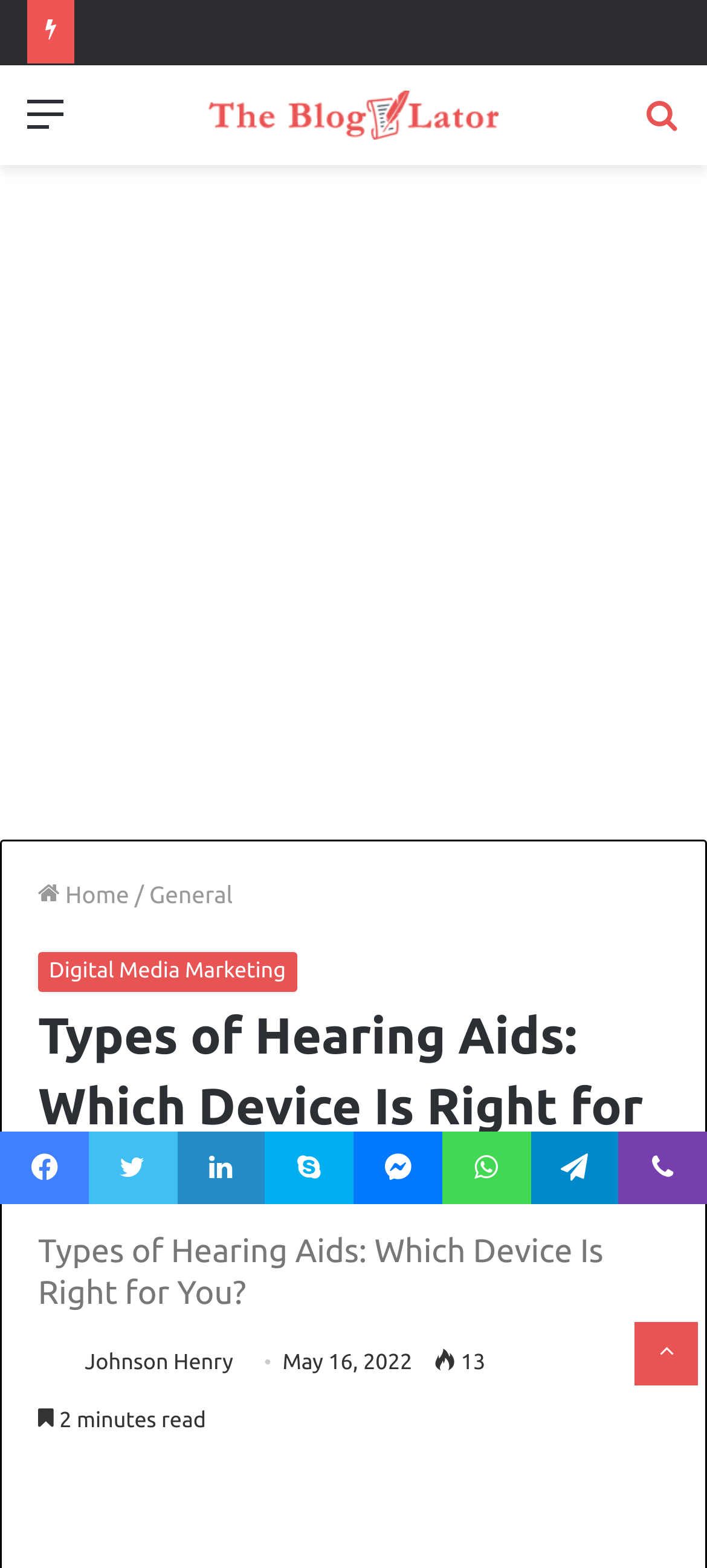Pinpoint the bounding box coordinates of the area that must be clicked to complete this instruction: "Click on the menu".

[0.038, 0.056, 0.09, 0.108]